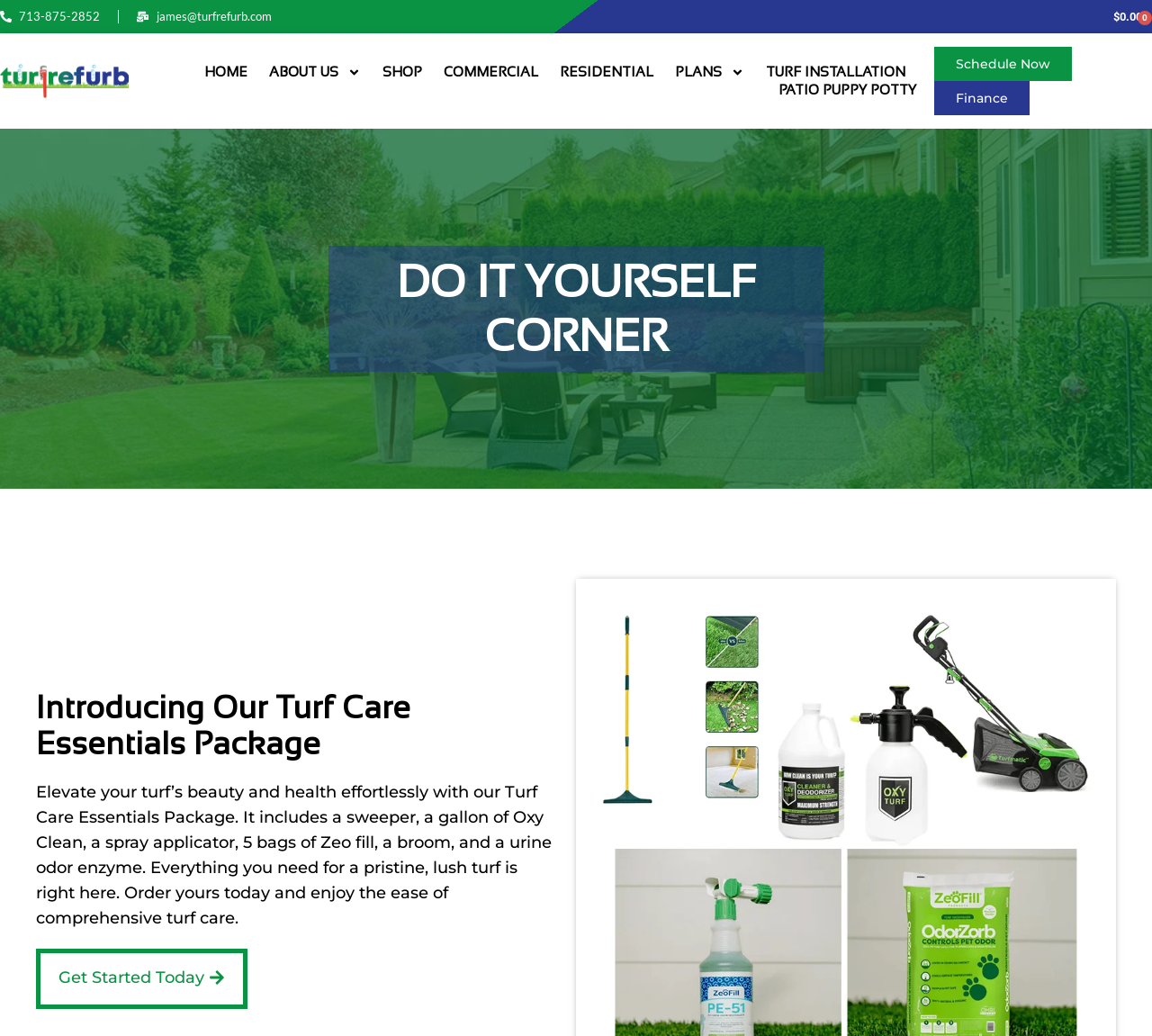What is the topic of the section on the right side?
Based on the visual details in the image, please answer the question thoroughly.

I looked at the right side of the webpage and saw a heading that says 'DO IT YOURSELF CORNER', which suggests that this section is dedicated to DIY topics related to turf refurbishment.